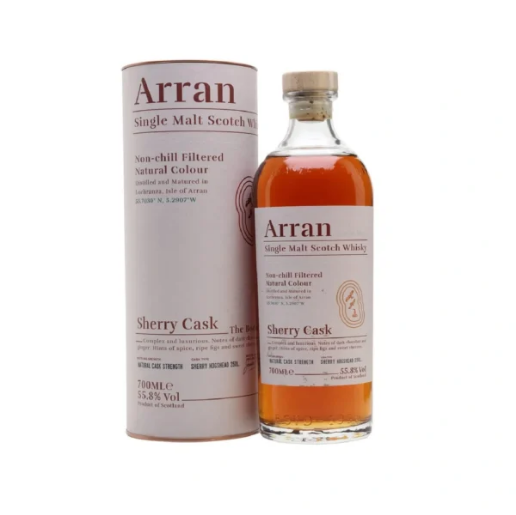Present an elaborate depiction of the scene captured in the image.

The image showcases a bottle of Arran Single Malt Scotch Whisky, prominently featuring the "Sherry Cask" label. The bottle, with a sleek design, displays a natural amber hue, indicative of its rich aging process. It is elegantly presented alongside its cylindrical packaging, which mirrors the bottle's color scheme. The label highlights key details, including that it is non-chill filtered and has a natural color, emphasizing the quality of the whisky. The alcohol by volume (ABV) is marked at 55.8%, suggesting a robust flavor profile. This whisky is noted for its complexity and luxurious taste, perfect for connoisseurs seeking a unique single malt experience.